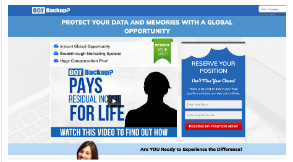Please look at the image and answer the question with a detailed explanation: What action is the viewer encouraged to take?

The call to action on the banner urges viewers to 'WATCH THIS VIDEO TO FIND OUT HOW', encouraging them to explore further and engage with the offered services.